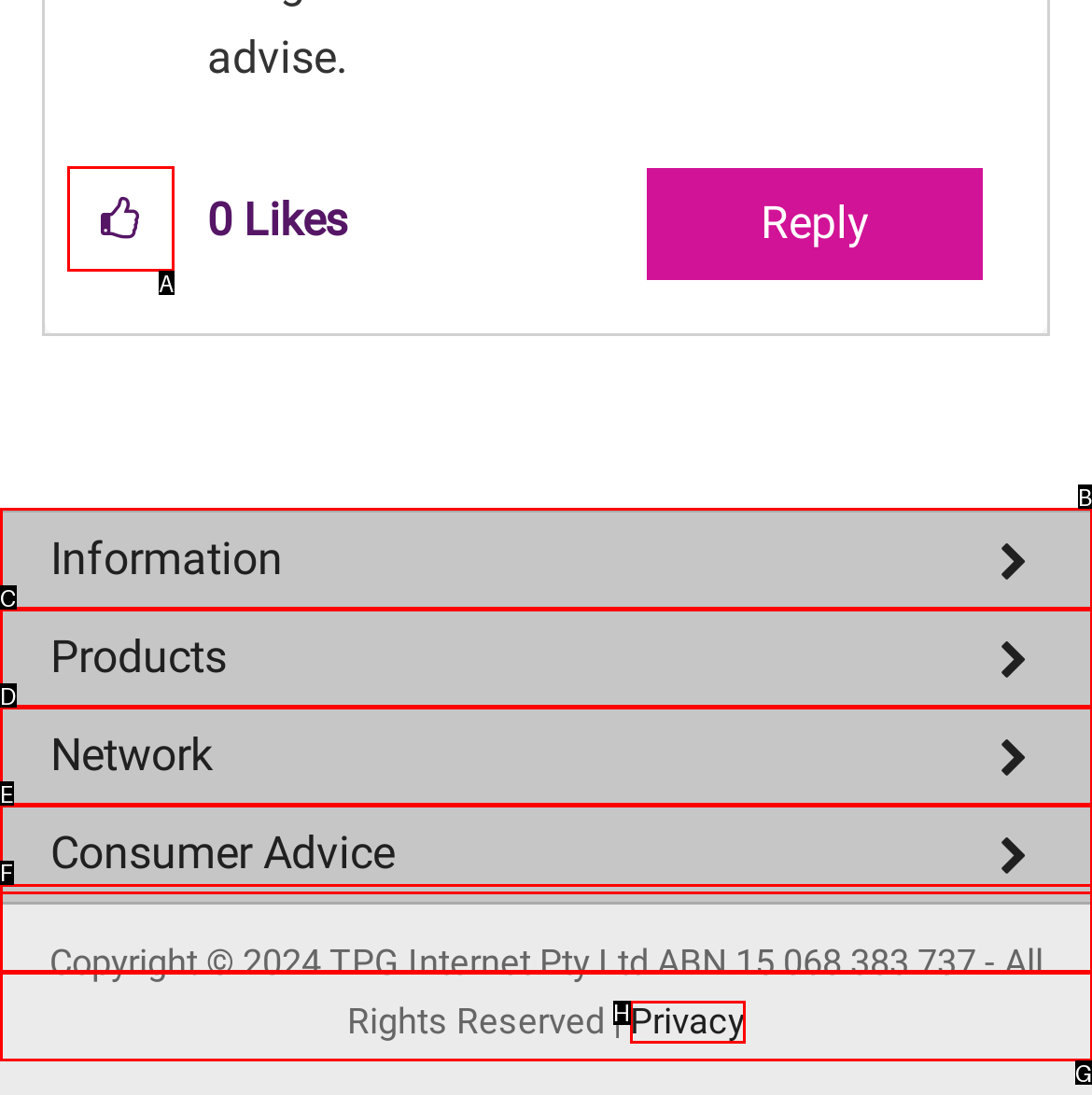Figure out which option to click to perform the following task: Give kudos to this post
Provide the letter of the correct option in your response.

A